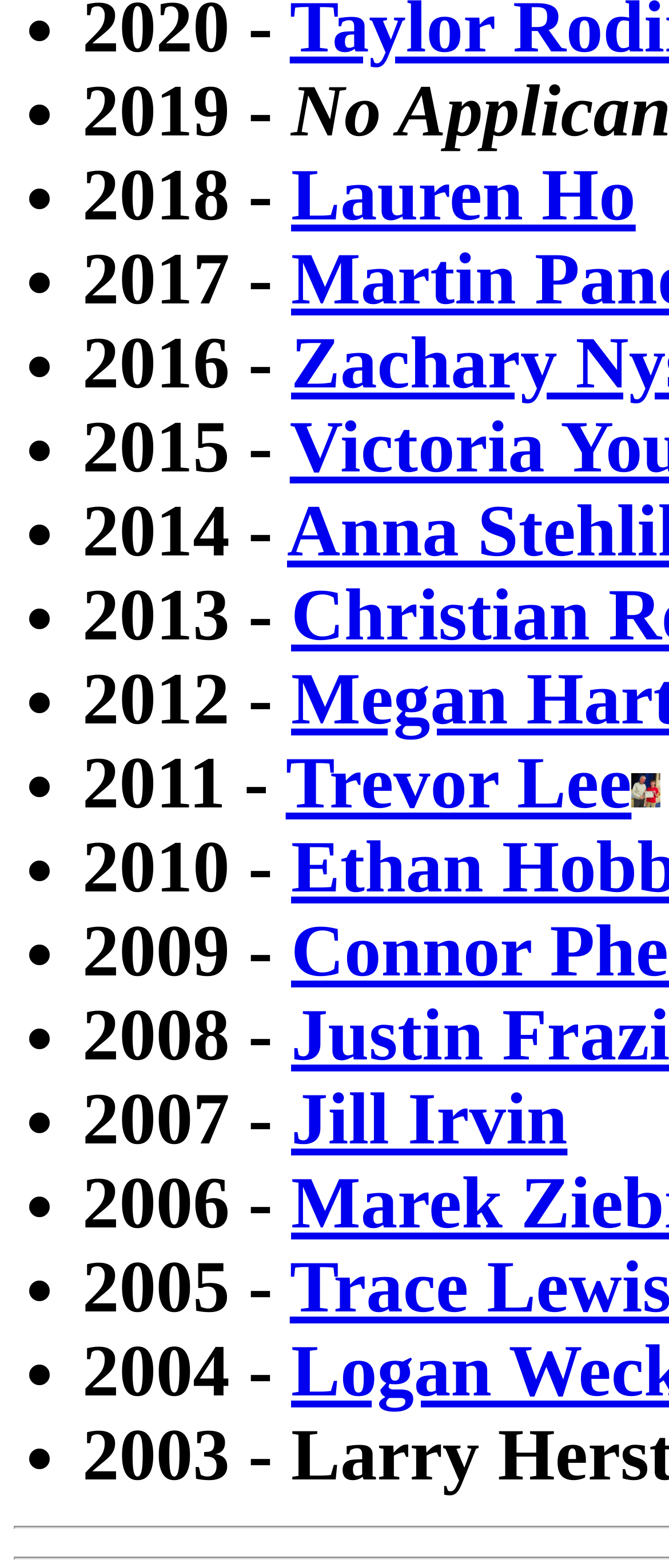Predict the bounding box coordinates of the UI element that matches this description: "Lauren Ho". The coordinates should be in the format [left, top, right, bottom] with each value between 0 and 1.

[0.435, 0.099, 0.95, 0.151]